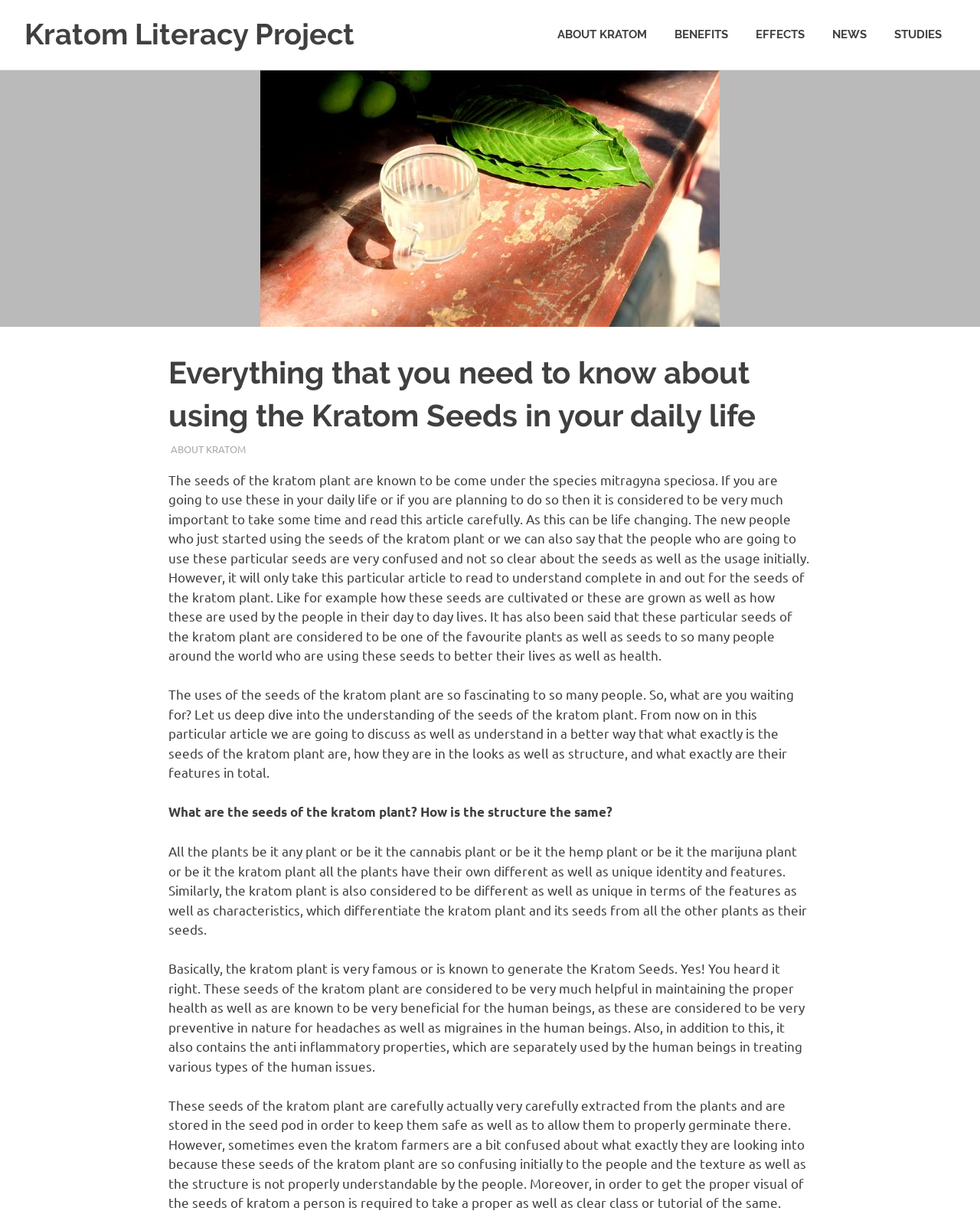Please answer the following question using a single word or phrase: 
What is the importance of reading this article?

Life-changing